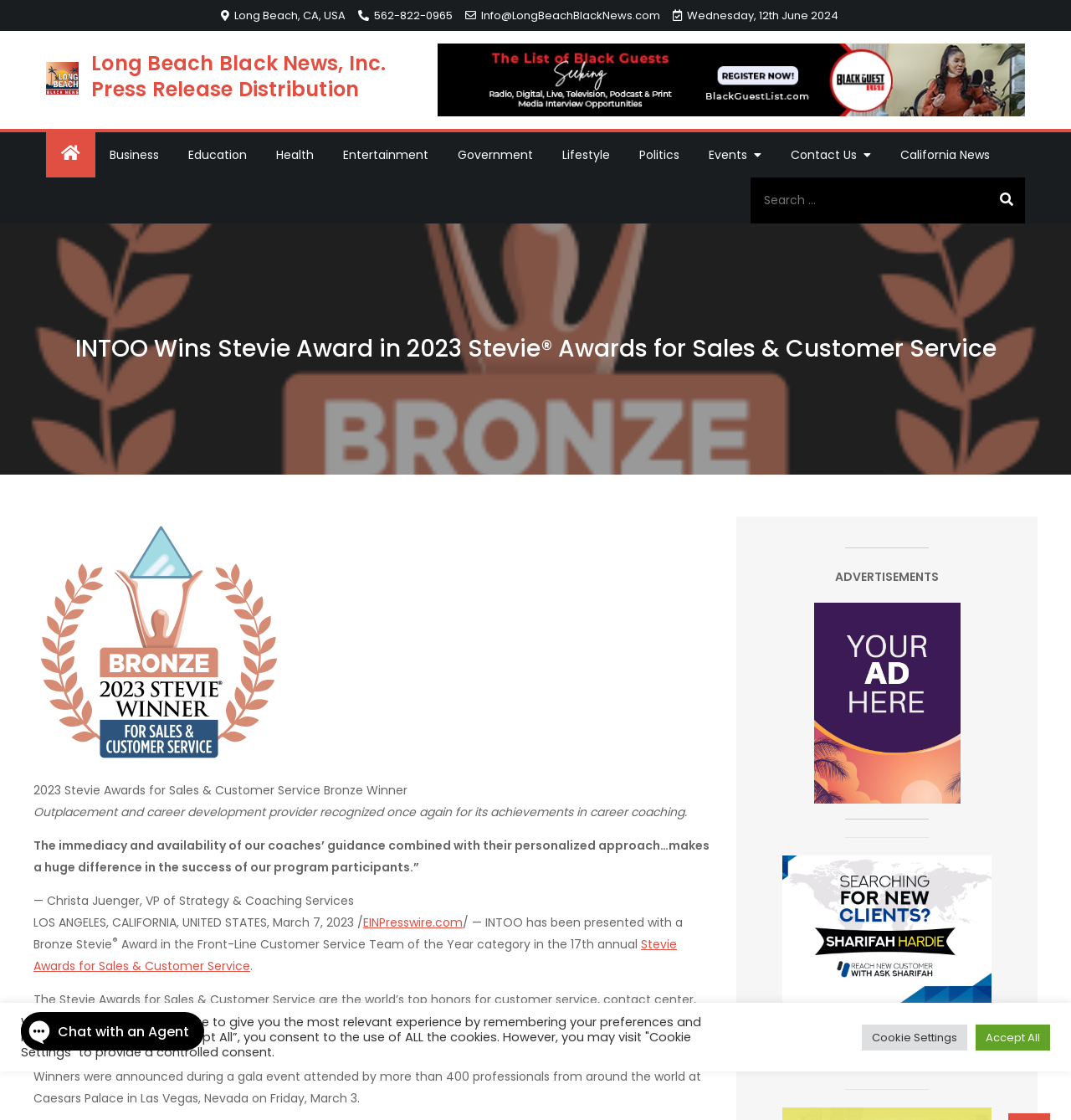Please identify the bounding box coordinates of the area that needs to be clicked to follow this instruction: "Click the '4 May 2017 GTA: San Andreas Cheater' link".

None